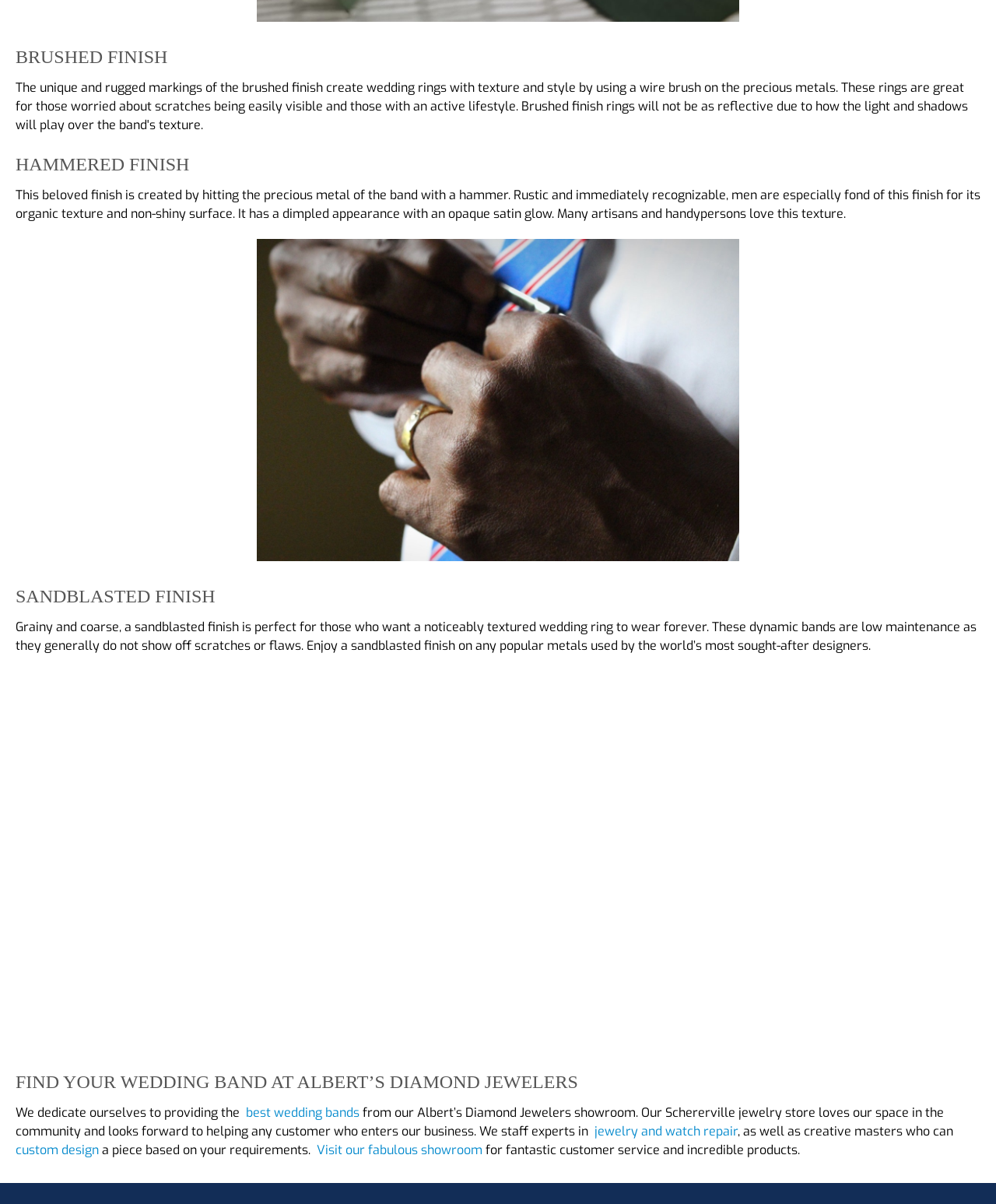Look at the image and give a detailed response to the following question: What is the hammered finish?

The hammered finish is described as rustic and organic in texture, with a dimpled appearance and an opaque satin glow. This is mentioned in the text accompanying the 'HAMMERED FINISH' image.